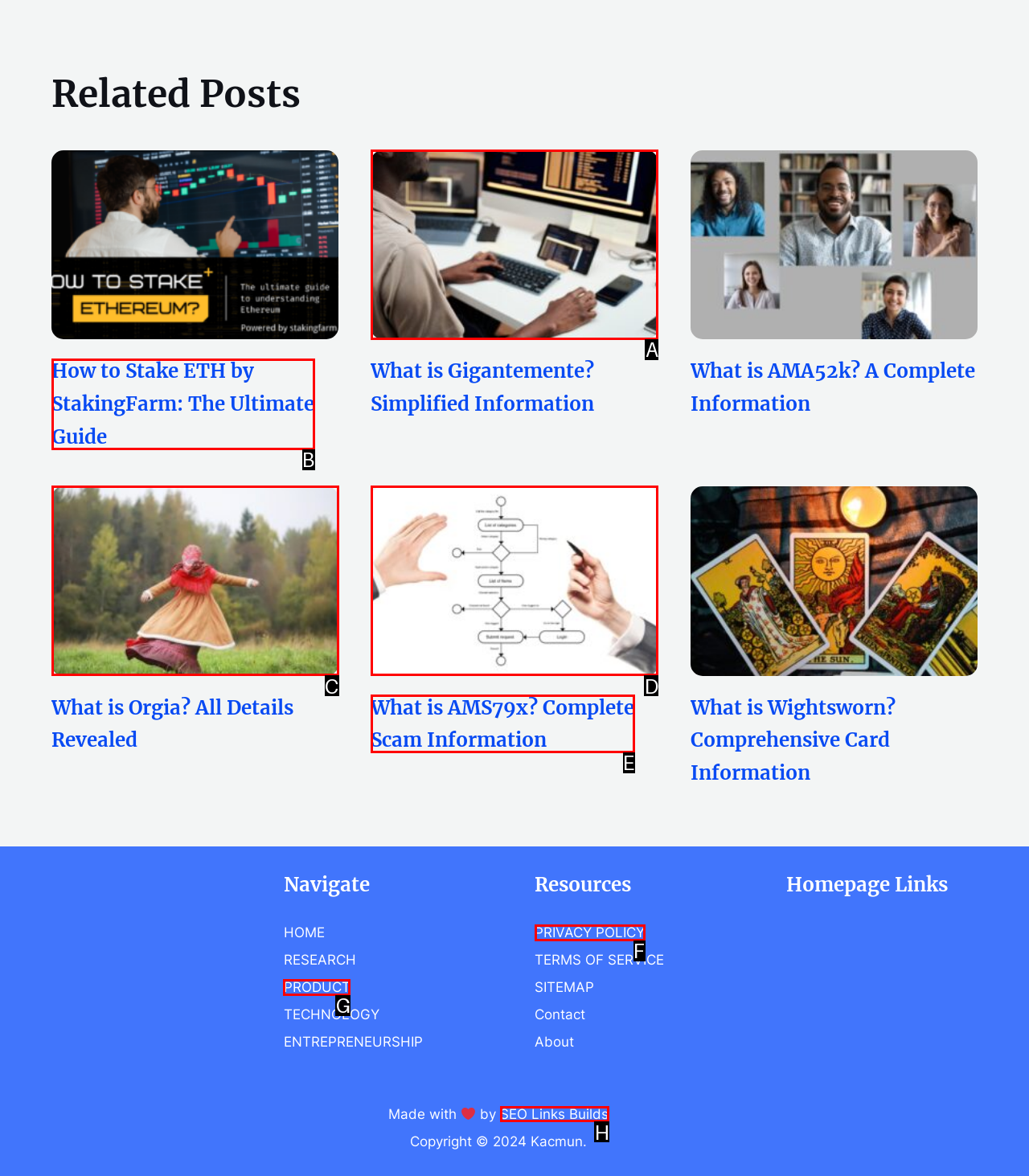Specify which HTML element I should click to complete this instruction: Visit the 'SEO Links Builds' website Answer with the letter of the relevant option.

H